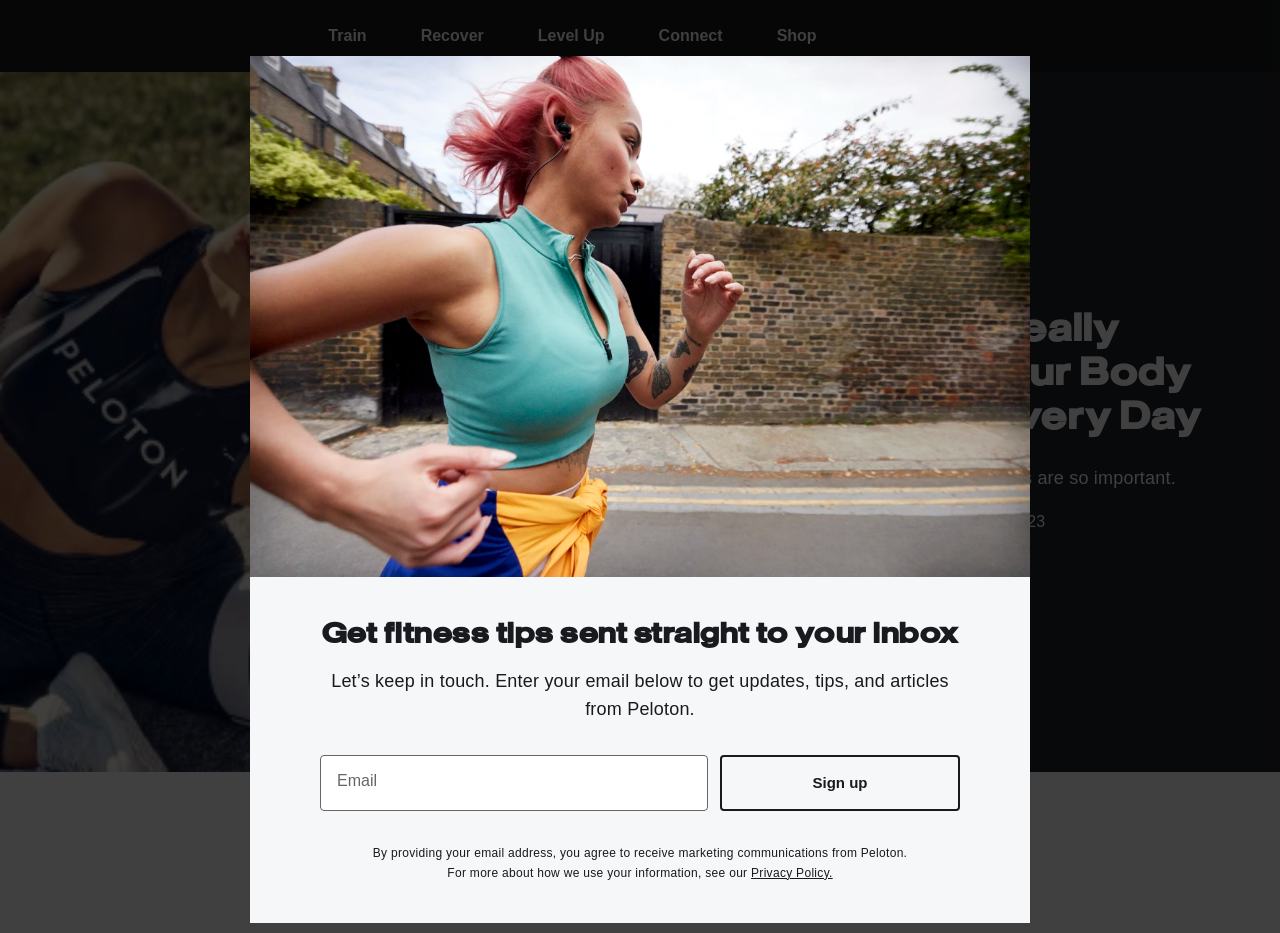Show the bounding box coordinates for the element that needs to be clicked to execute the following instruction: "Click on the 'In this article' link". Provide the coordinates in the form of four float numbers between 0 and 1, i.e., [left, top, right, bottom].

[0.266, 0.917, 0.333, 0.942]